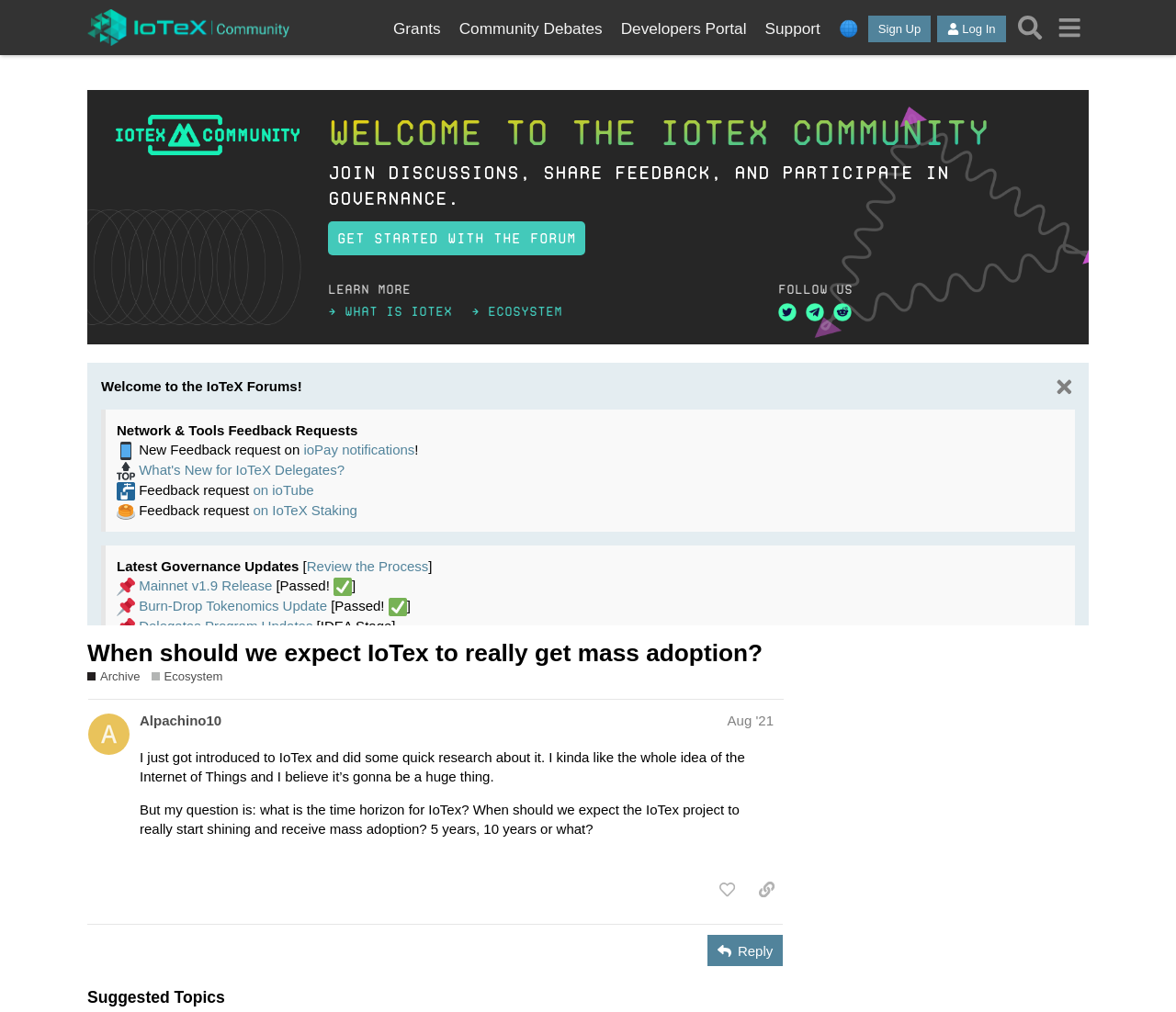Find the bounding box coordinates for the area you need to click to carry out the instruction: "Learn More". The coordinates should be four float numbers between 0 and 1, indicated as [left, top, right, bottom].

[0.279, 0.278, 0.349, 0.293]